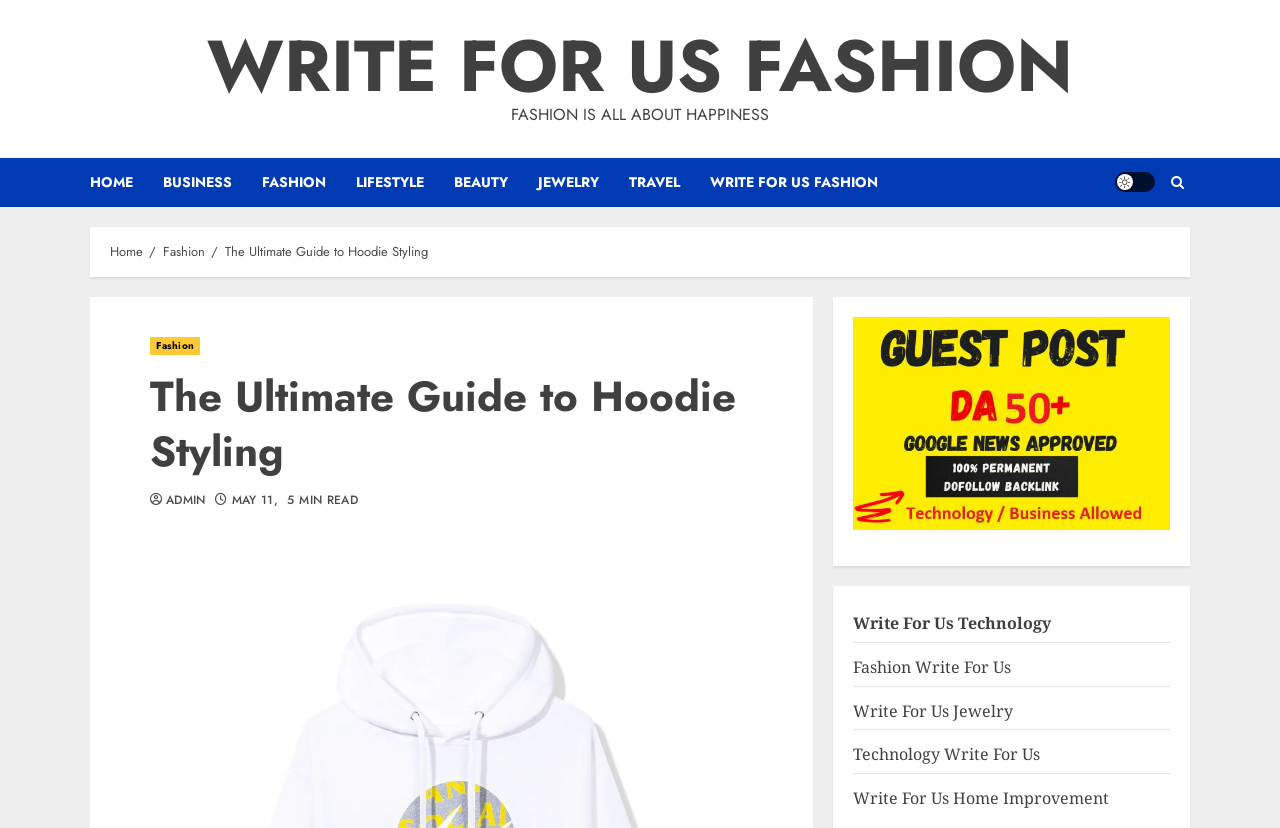Identify the bounding box coordinates of the element to click to follow this instruction: 'Click on the 'Home' link'. Ensure the coordinates are four float values between 0 and 1, provided as [left, top, right, bottom].

None